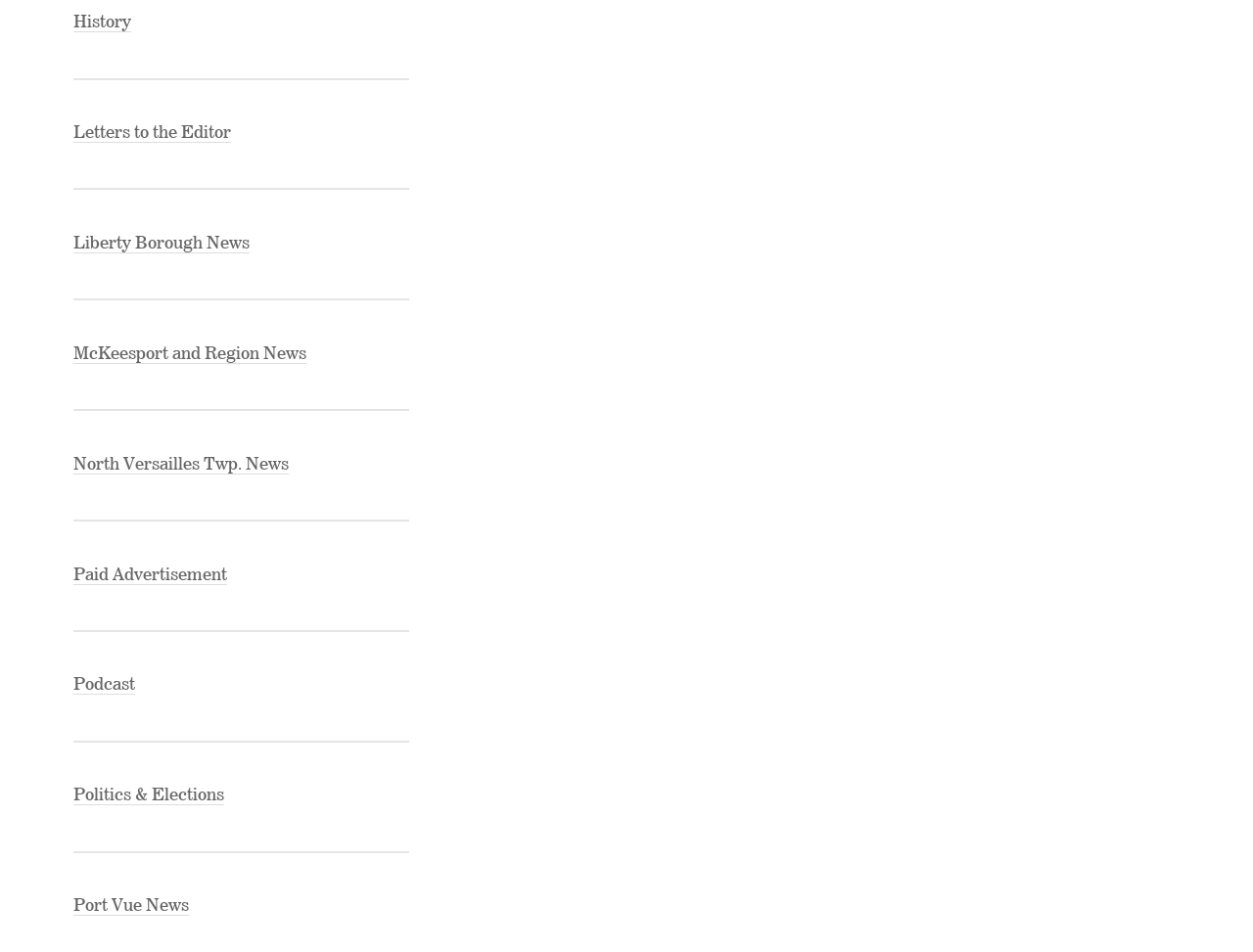Please provide the bounding box coordinates for the UI element as described: "ICP Registration Number: 16066560". The coordinates must be four floats between 0 and 1, represented as [left, top, right, bottom].

None